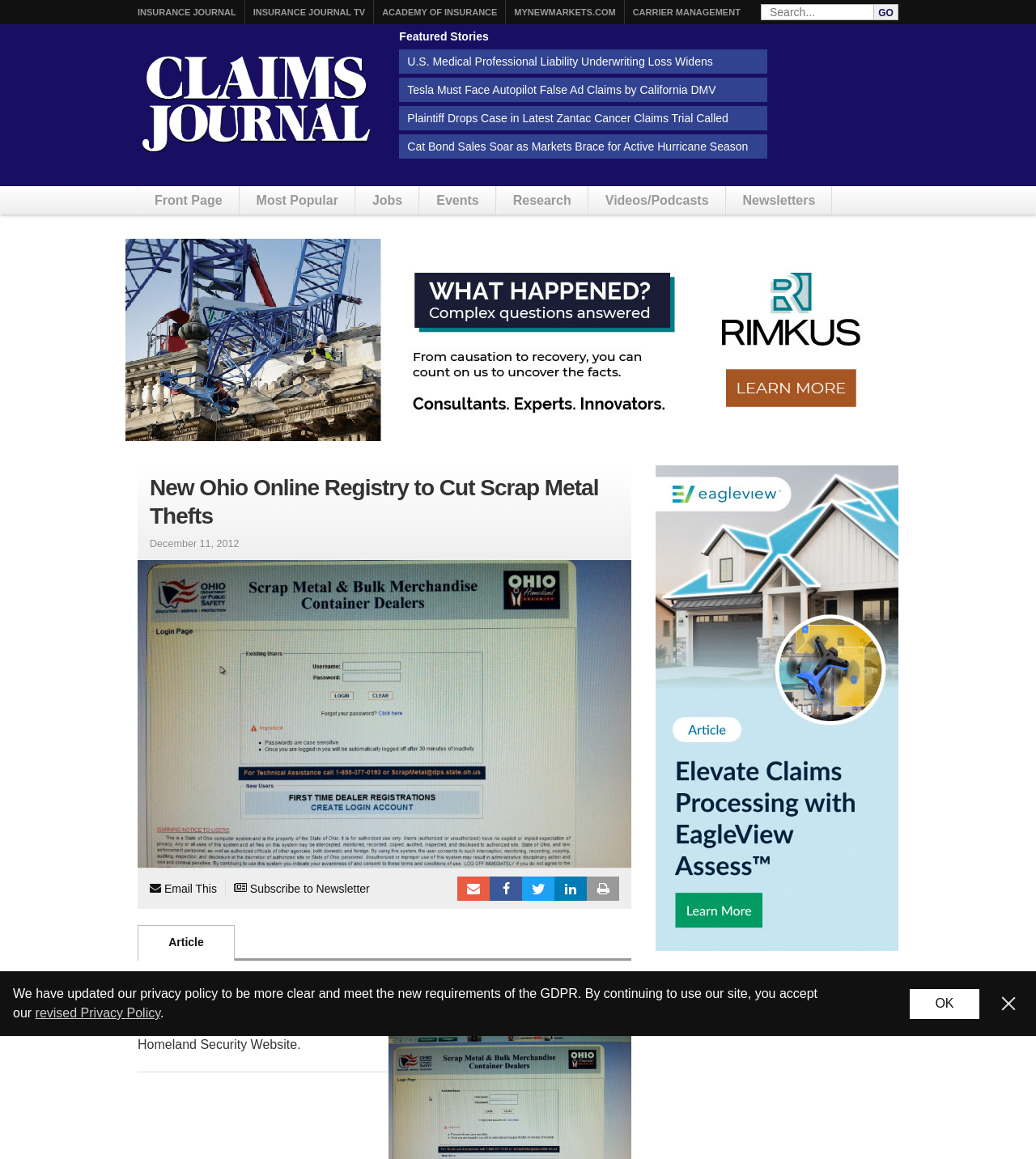Can you find and provide the main heading text of this webpage?

New Ohio Online Registry to Cut Scrap Metal Thefts